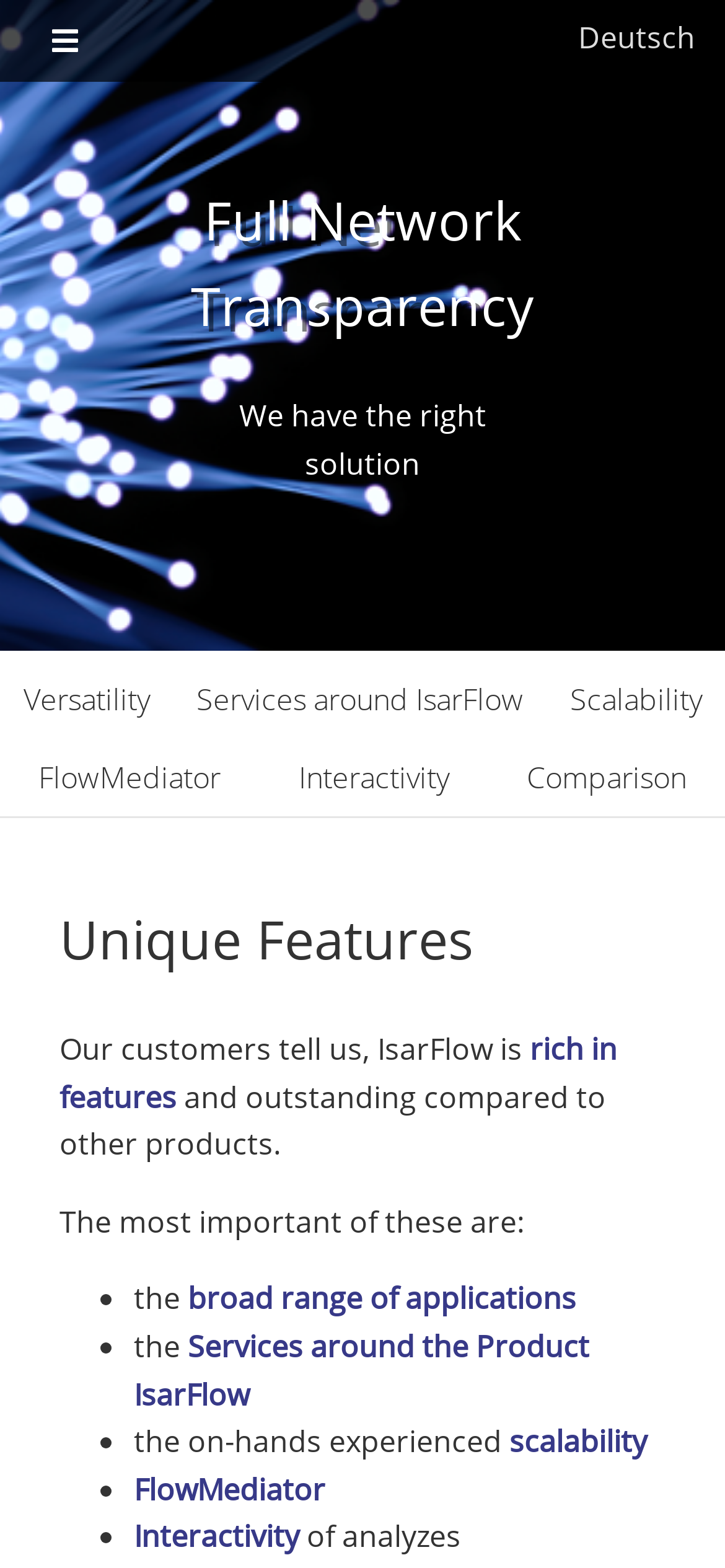Please indicate the bounding box coordinates for the clickable area to complete the following task: "Click on Deutsch". The coordinates should be specified as four float numbers between 0 and 1, i.e., [left, top, right, bottom].

[0.797, 0.011, 0.959, 0.037]